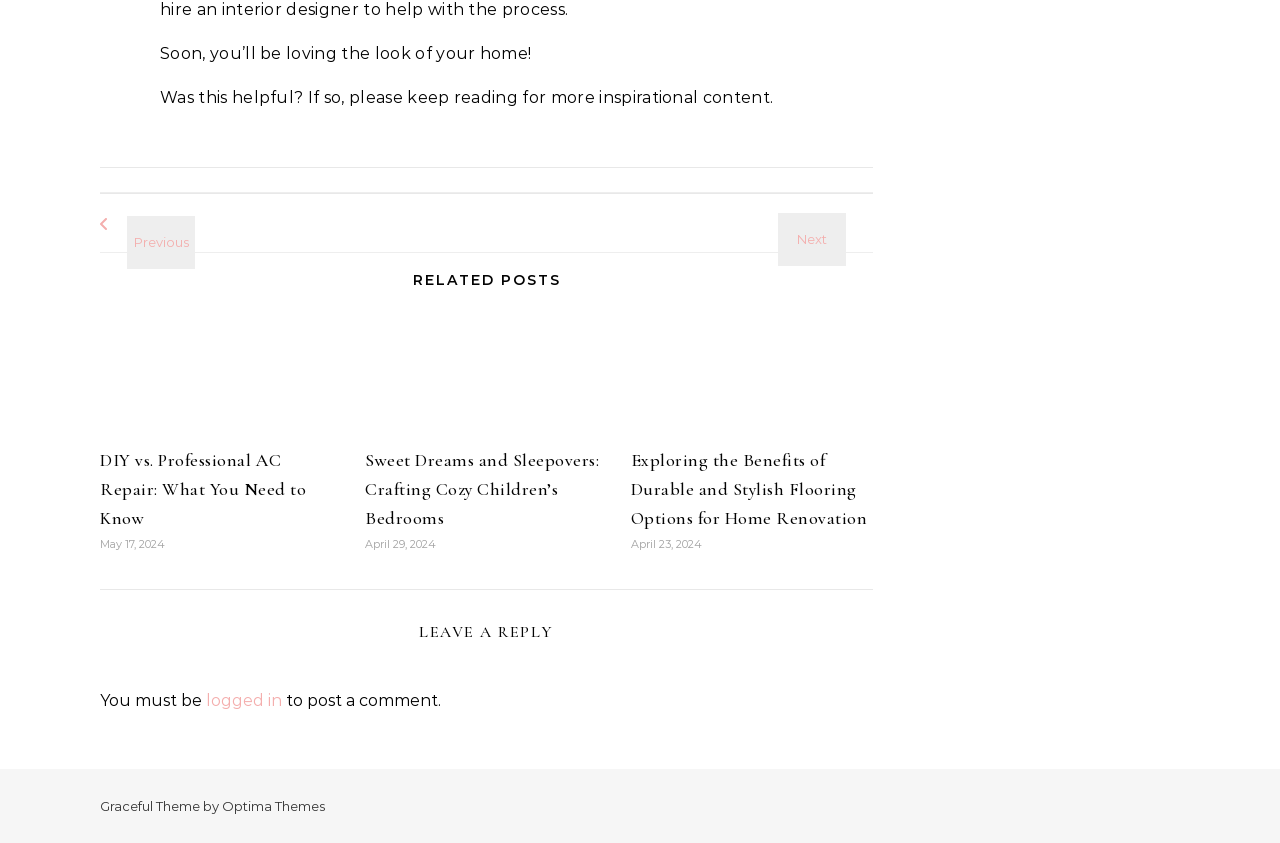How many related posts are shown?
Refer to the image and provide a concise answer in one word or phrase.

3